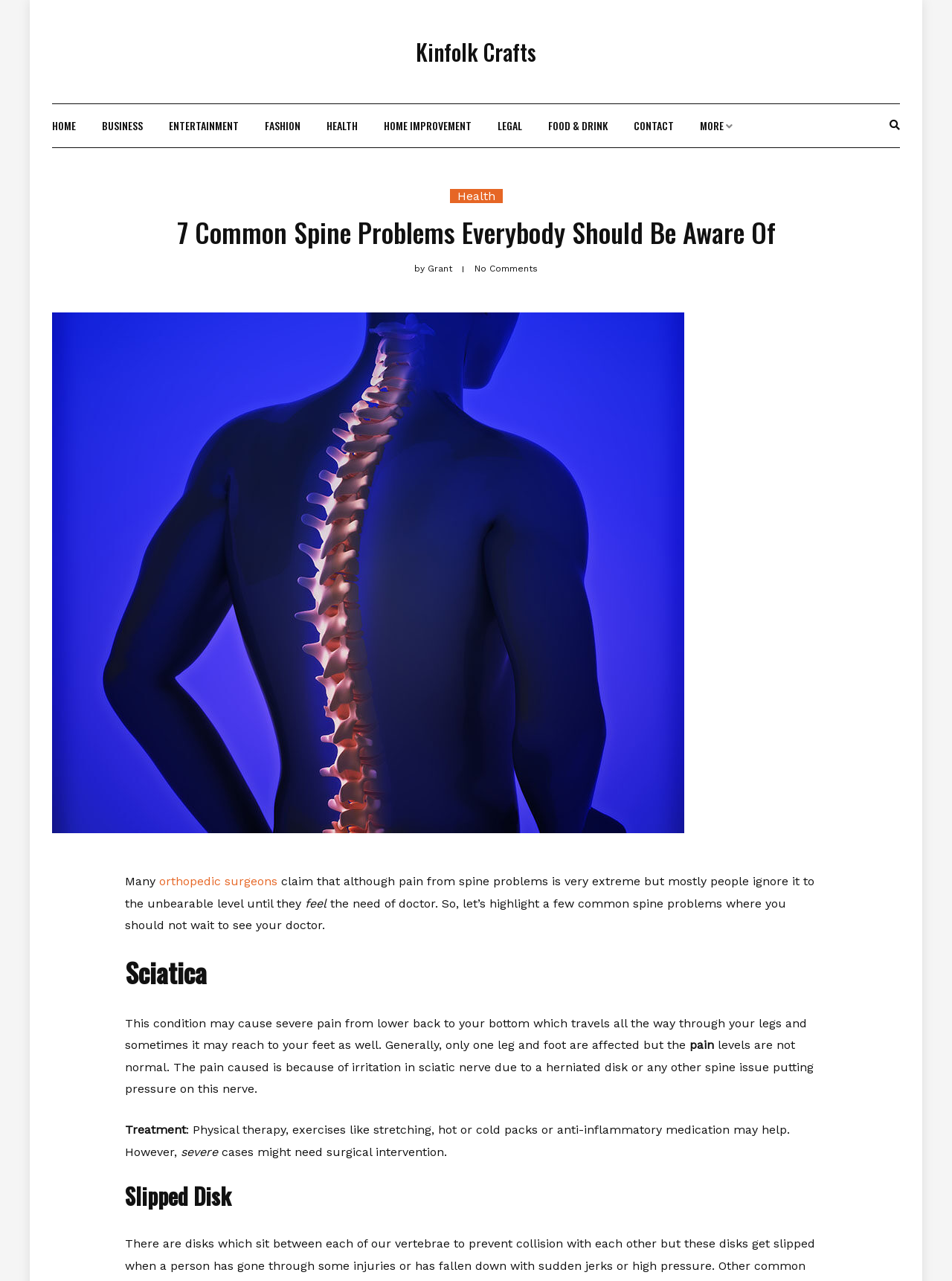Detail the various sections and features present on the webpage.

The webpage is about 7 common spine problems that everyone should be aware of, as indicated by the title. At the top, there is a heading with the website's name, "Kinfolk Crafts", and a link to the homepage. Below this, there is a navigation menu with links to various categories such as "HOME", "BUSINESS", "ENTERTAINMENT", and so on.

To the right of the navigation menu, there is a search bar with a magnifying glass icon and a placeholder text "Search & hit enter...". Next to the search bar, there are two more icons, one for Facebook and one for Twitter.

Below the navigation menu, there is a large heading that reads "7 Common Spine Problems Everybody Should Be Aware Of". This is followed by the author's name, "Grant", and a note that says "No Comments".

On the left side of the page, there is a featured image that takes up most of the vertical space. To the right of the image, there is a block of text that discusses the importance of seeking medical attention for spine problems. The text is divided into several paragraphs, each discussing a different spine problem, including sciatica and slipped disk.

Each spine problem is introduced with a heading, followed by a detailed description of the condition, its symptoms, and possible treatments. The text is written in a clear and concise manner, making it easy to understand for readers who may not have a medical background.